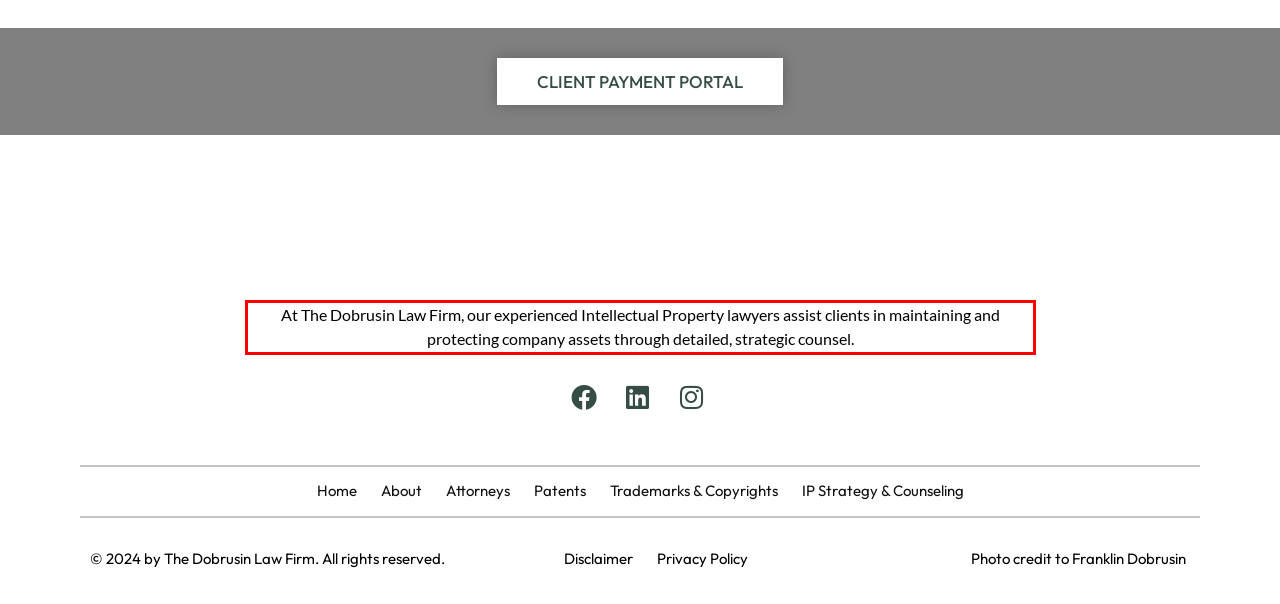You are provided with a screenshot of a webpage featuring a red rectangle bounding box. Extract the text content within this red bounding box using OCR.

At The Dobrusin Law Firm, our experienced Intellectual Property lawyers assist clients in maintaining and protecting company assets through detailed, strategic counsel.